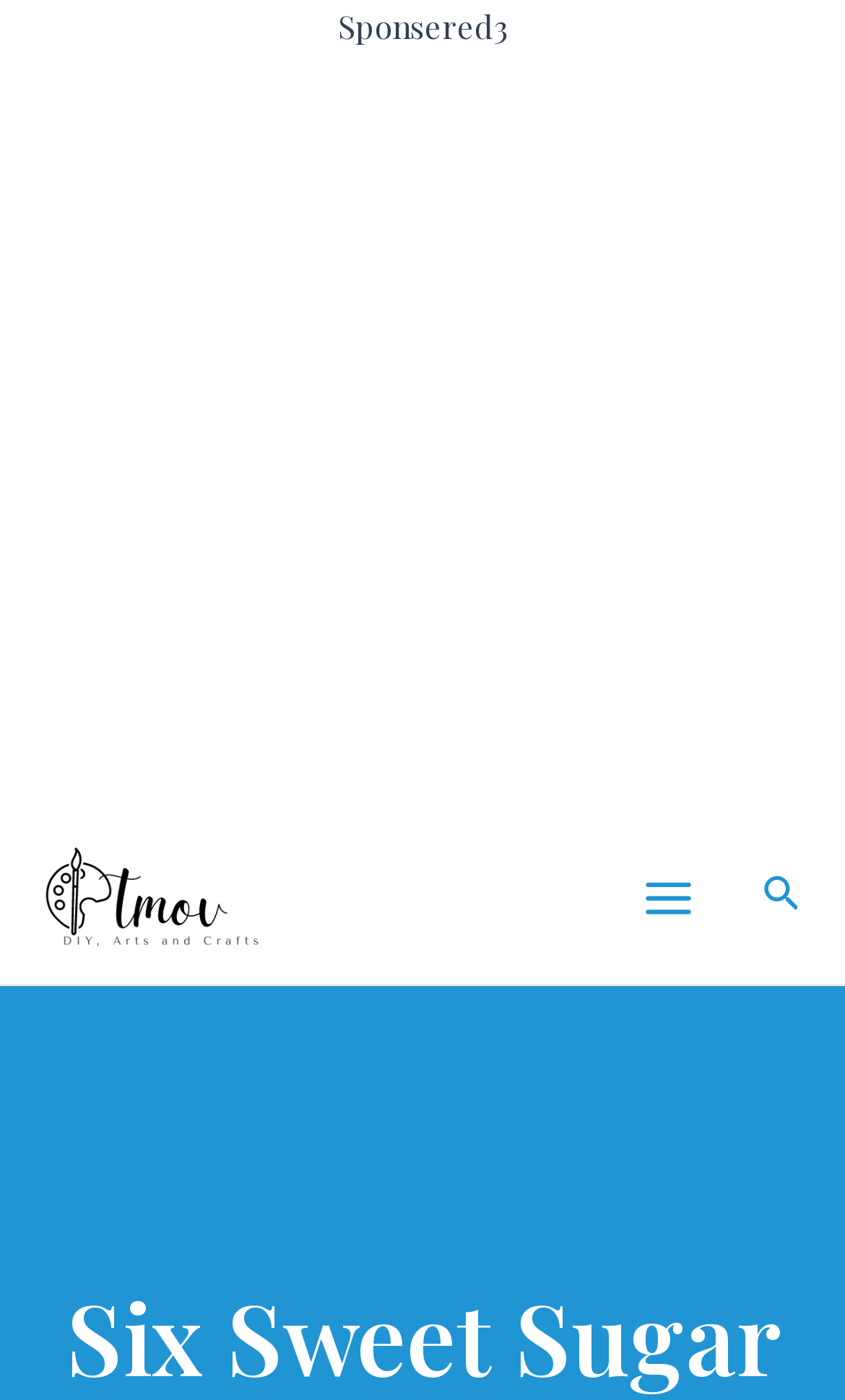Reply to the question below using a single word or brief phrase:
What is the icon next to the 'Search icon link'?

Image